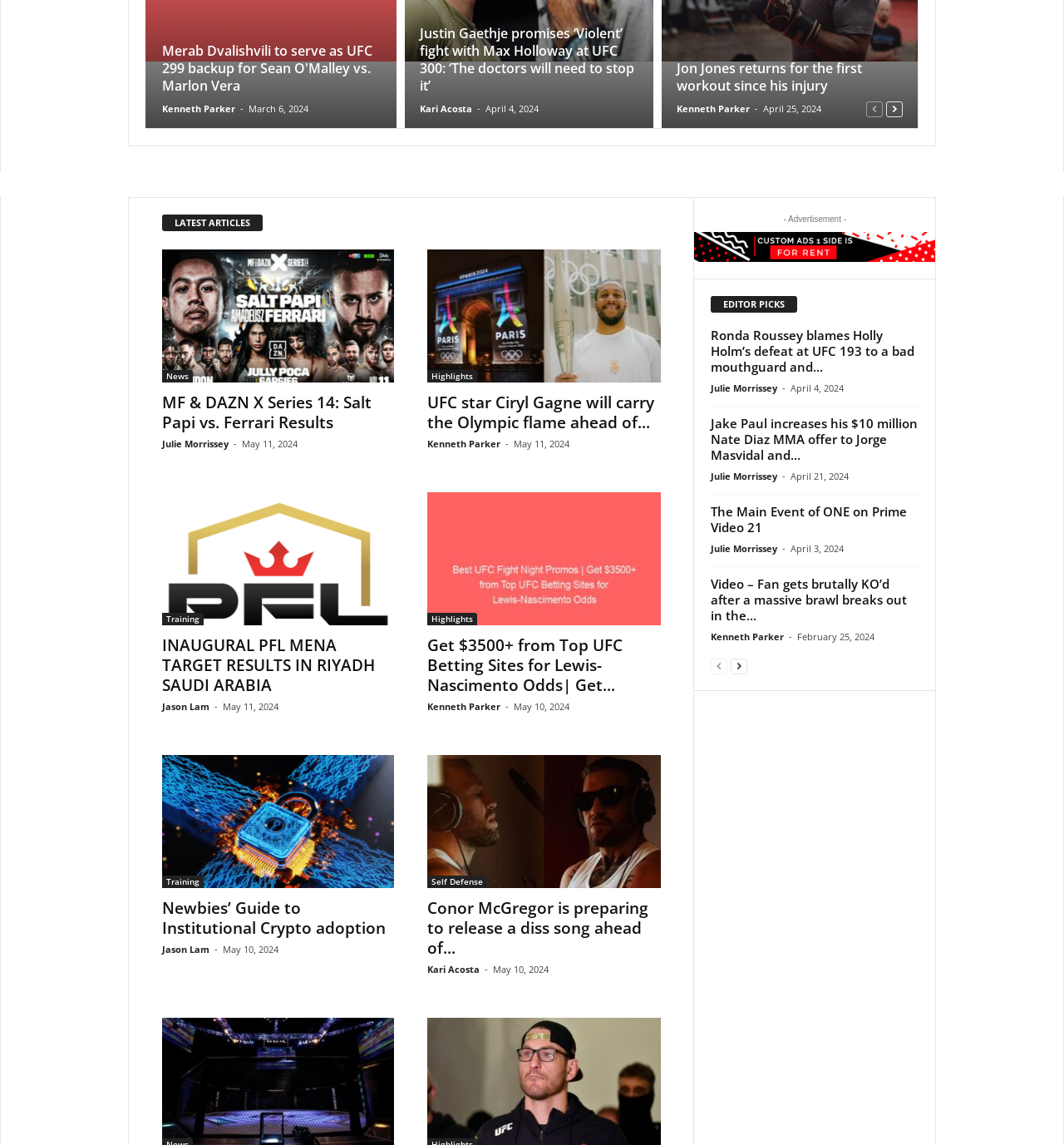Can you look at the image and give a comprehensive answer to the question:
How many pages of articles are there?

I saw the 'prev-page' and 'next-page' links at the bottom of the page, which suggests that there are more pages of articles beyond this one.